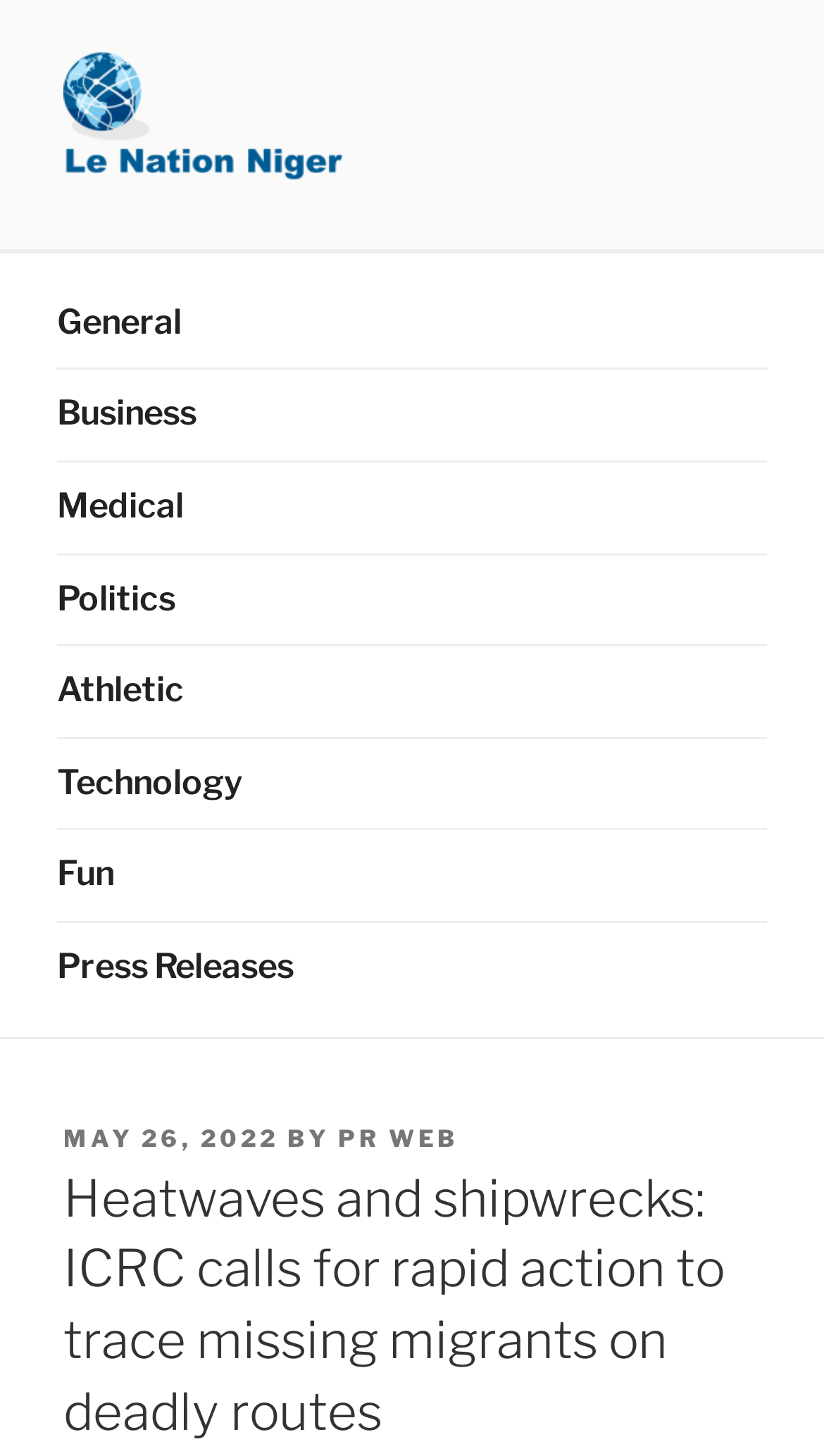Please determine the bounding box coordinates of the element's region to click for the following instruction: "go to Le Nation Niger website".

[0.077, 0.022, 0.454, 0.149]